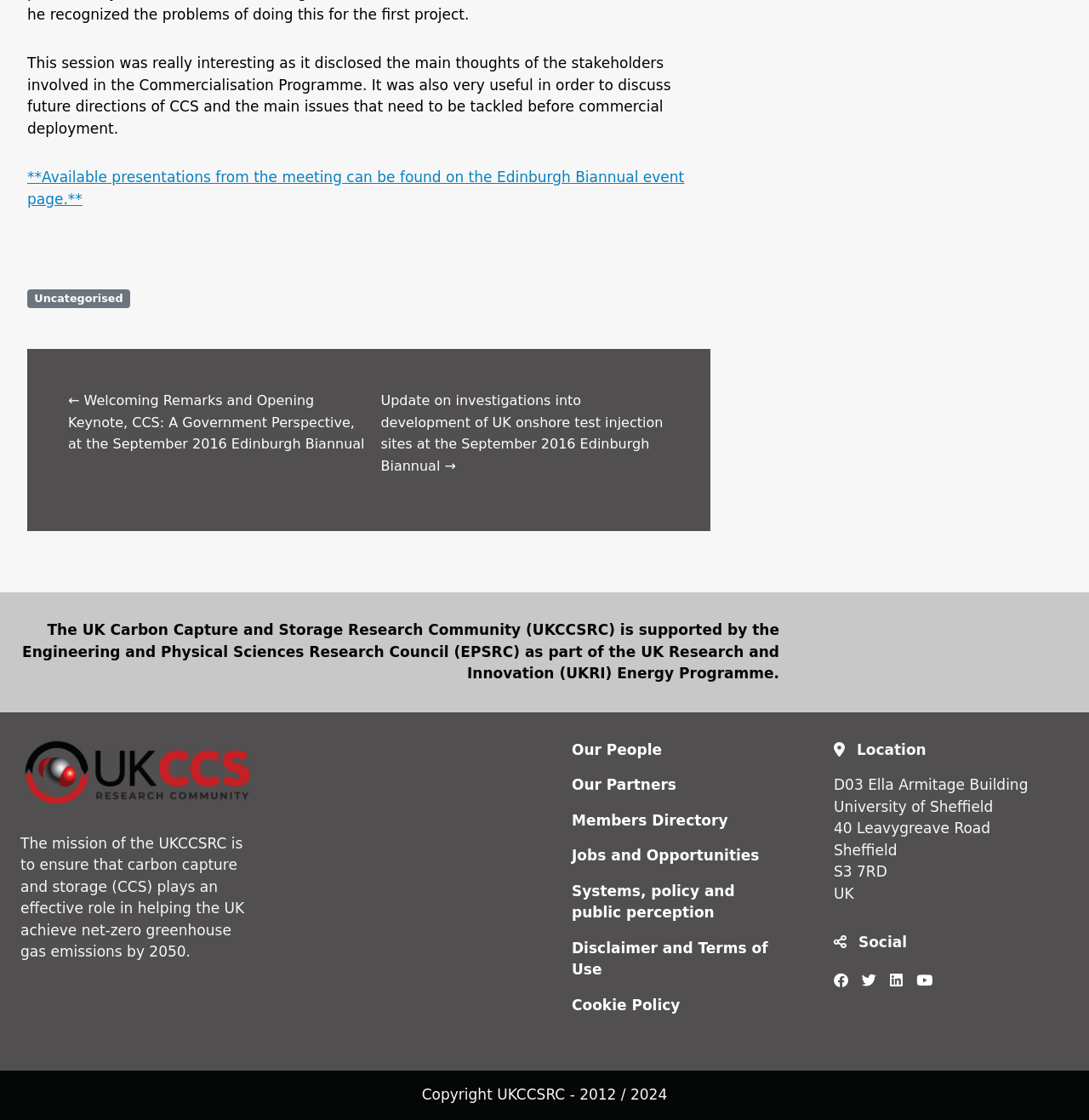Using the information from the screenshot, answer the following question thoroughly:
What is the mission of the UKCCSRC?

The webpage mentions the mission of the UKCCSRC, which is to ensure that carbon capture and storage (CCS) plays an effective role in helping the UK achieve net-zero greenhouse gas emissions by 2050. This information is provided in the middle section of the webpage.